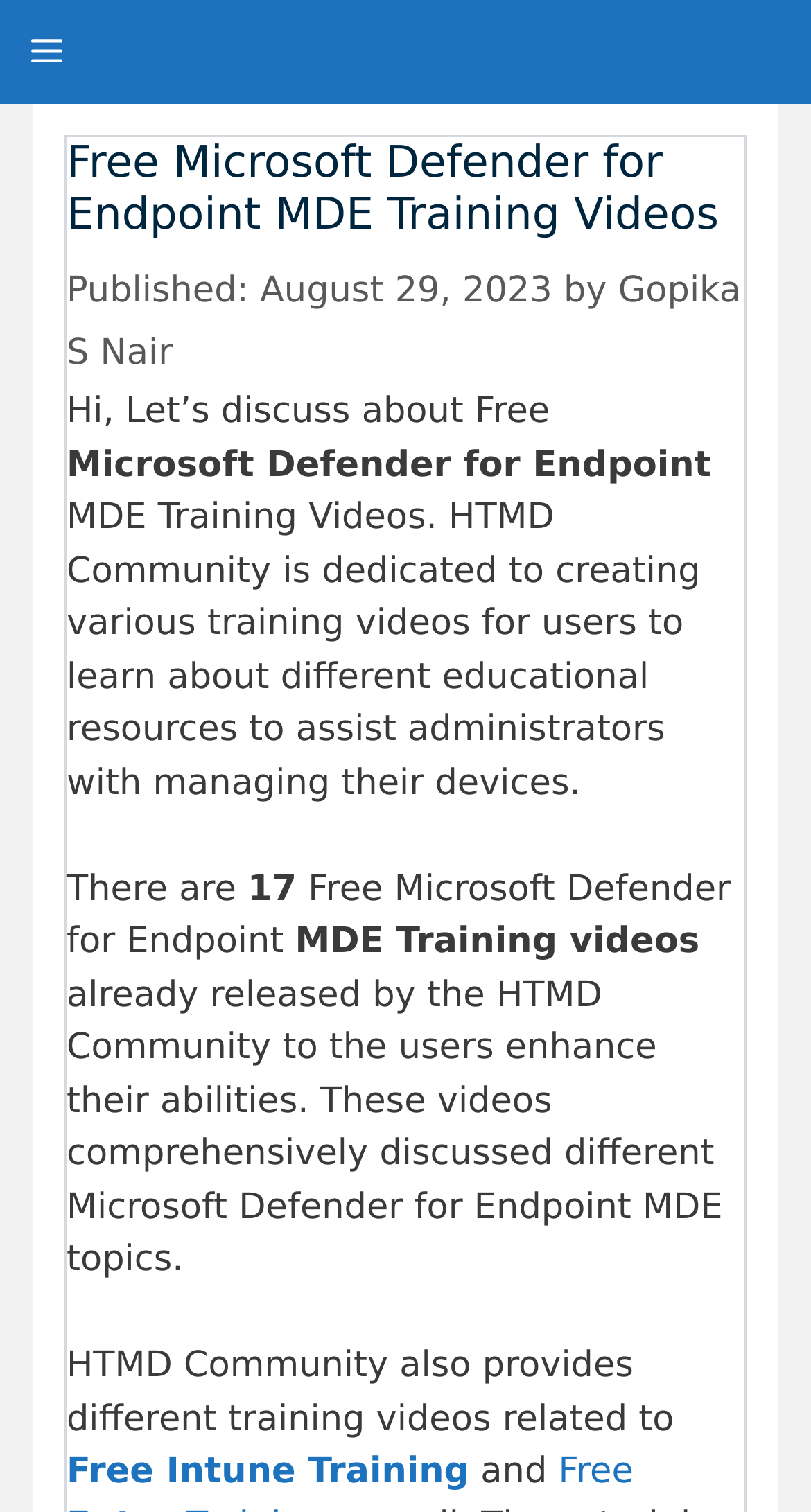Who is the author of the article?
Look at the image and respond with a one-word or short phrase answer.

Gopika S Nair